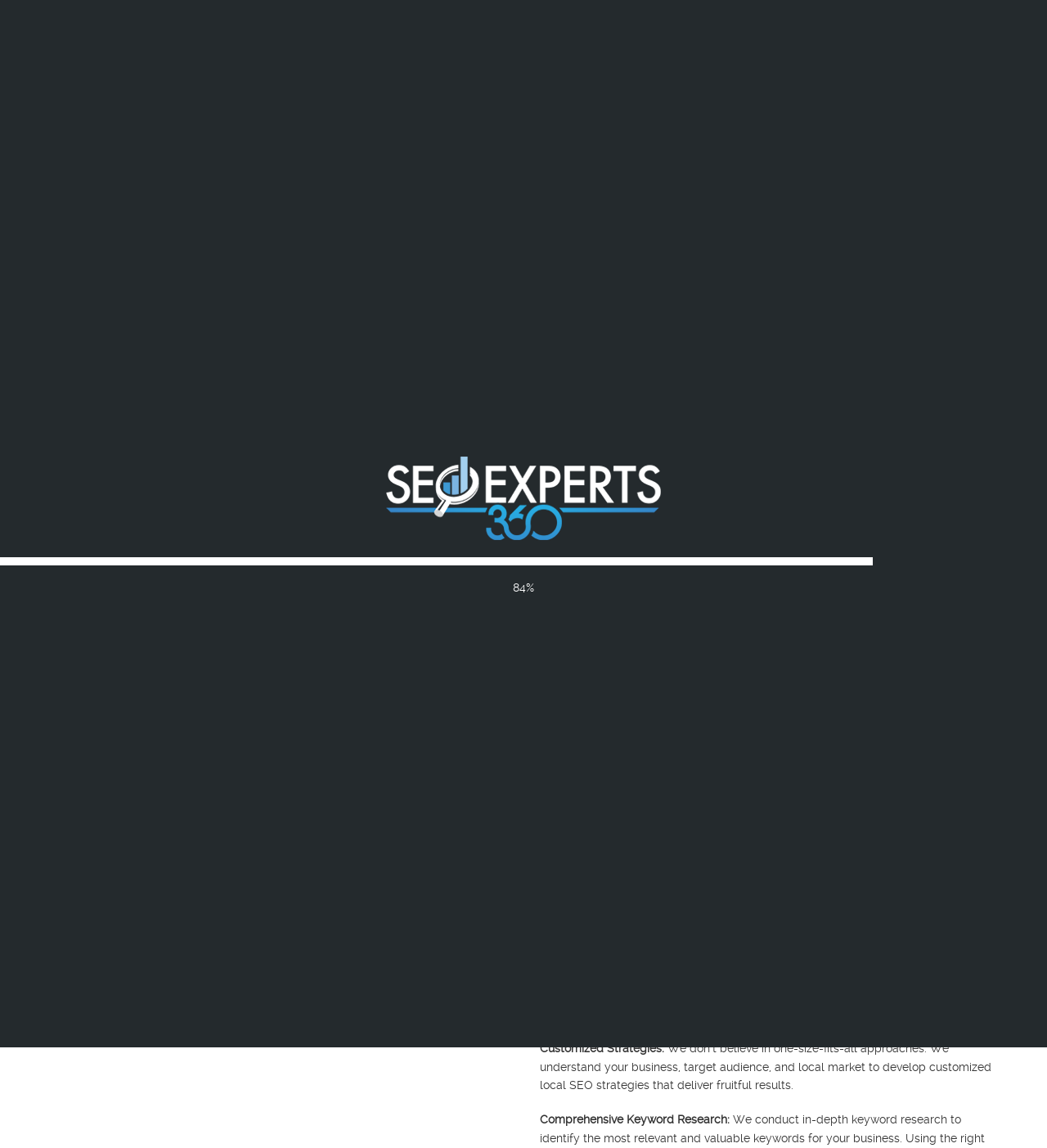Locate the bounding box coordinates of the element you need to click to accomplish the task described by this instruction: "Click the 'SERVICES •' link".

[0.691, 0.0, 0.78, 0.057]